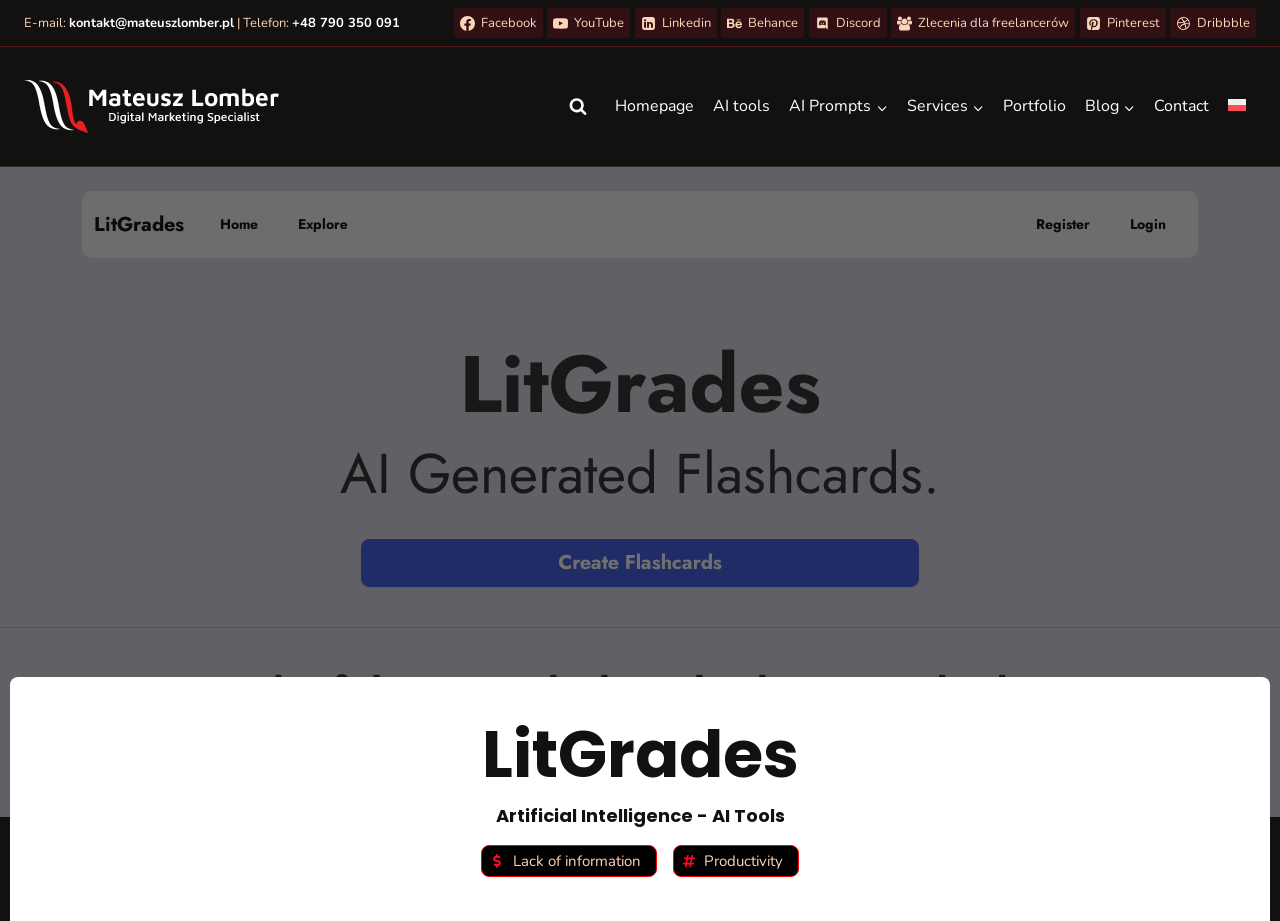Pinpoint the bounding box coordinates of the area that must be clicked to complete this instruction: "Contact via email".

[0.054, 0.015, 0.183, 0.034]